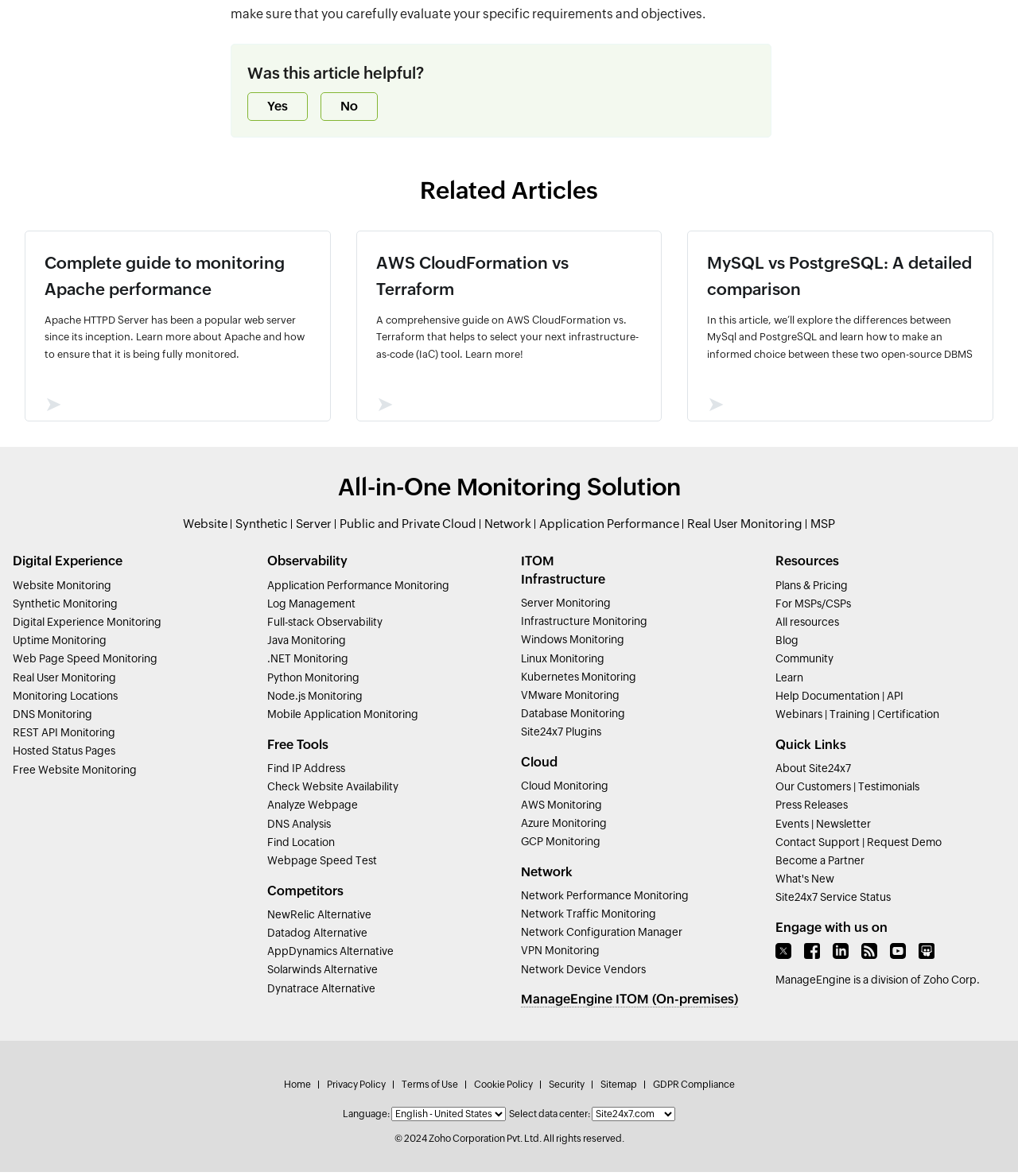Find the bounding box of the UI element described as follows: "https://www.gov.uk/government/organisations/foreign-commonwealth-development-office".

None